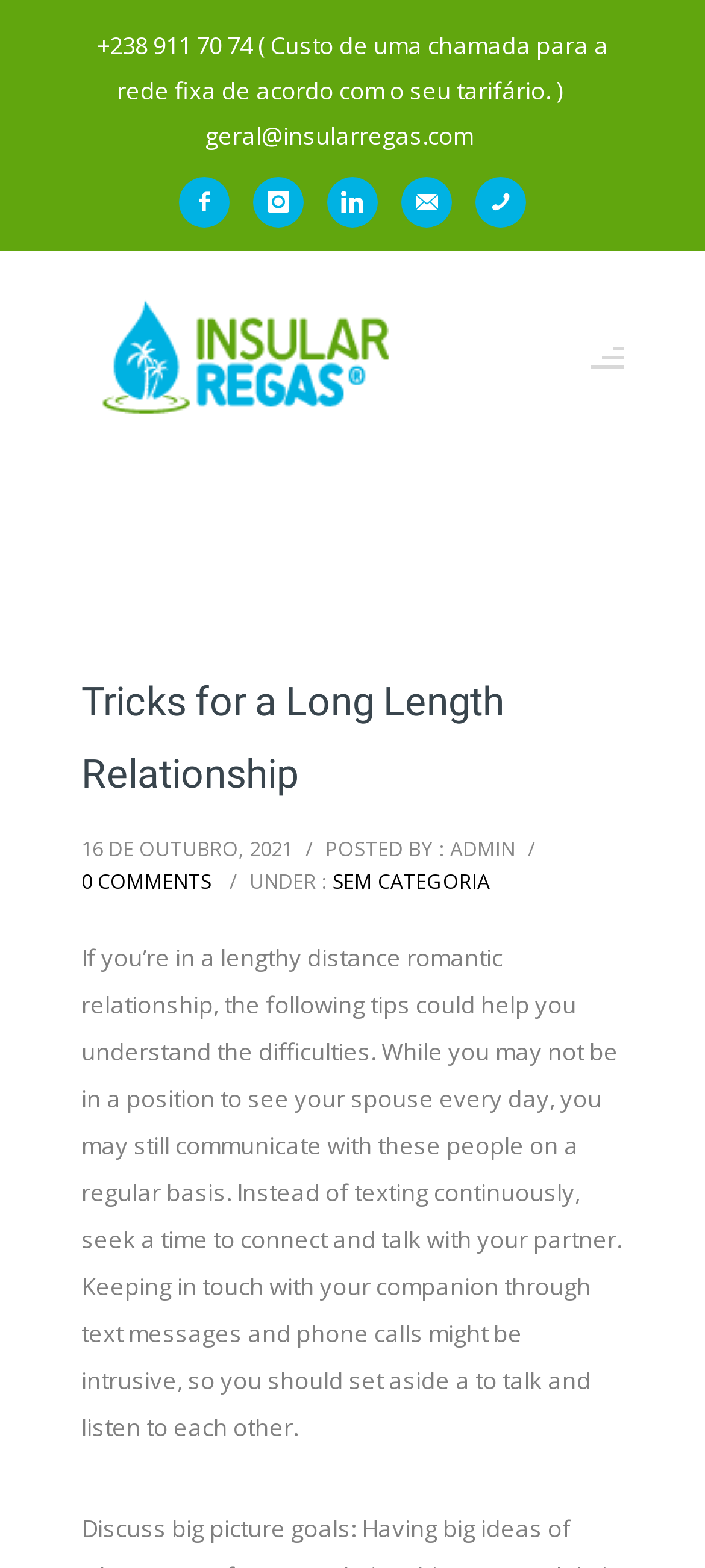Determine the bounding box coordinates of the section I need to click to execute the following instruction: "Visit the Insular Regas homepage". Provide the coordinates as four float numbers between 0 and 1, i.e., [left, top, right, bottom].

[0.115, 0.189, 0.579, 0.27]